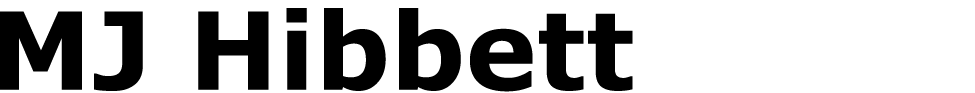What is the purpose of the title? Analyze the screenshot and reply with just one word or a short phrase.

To attract attention